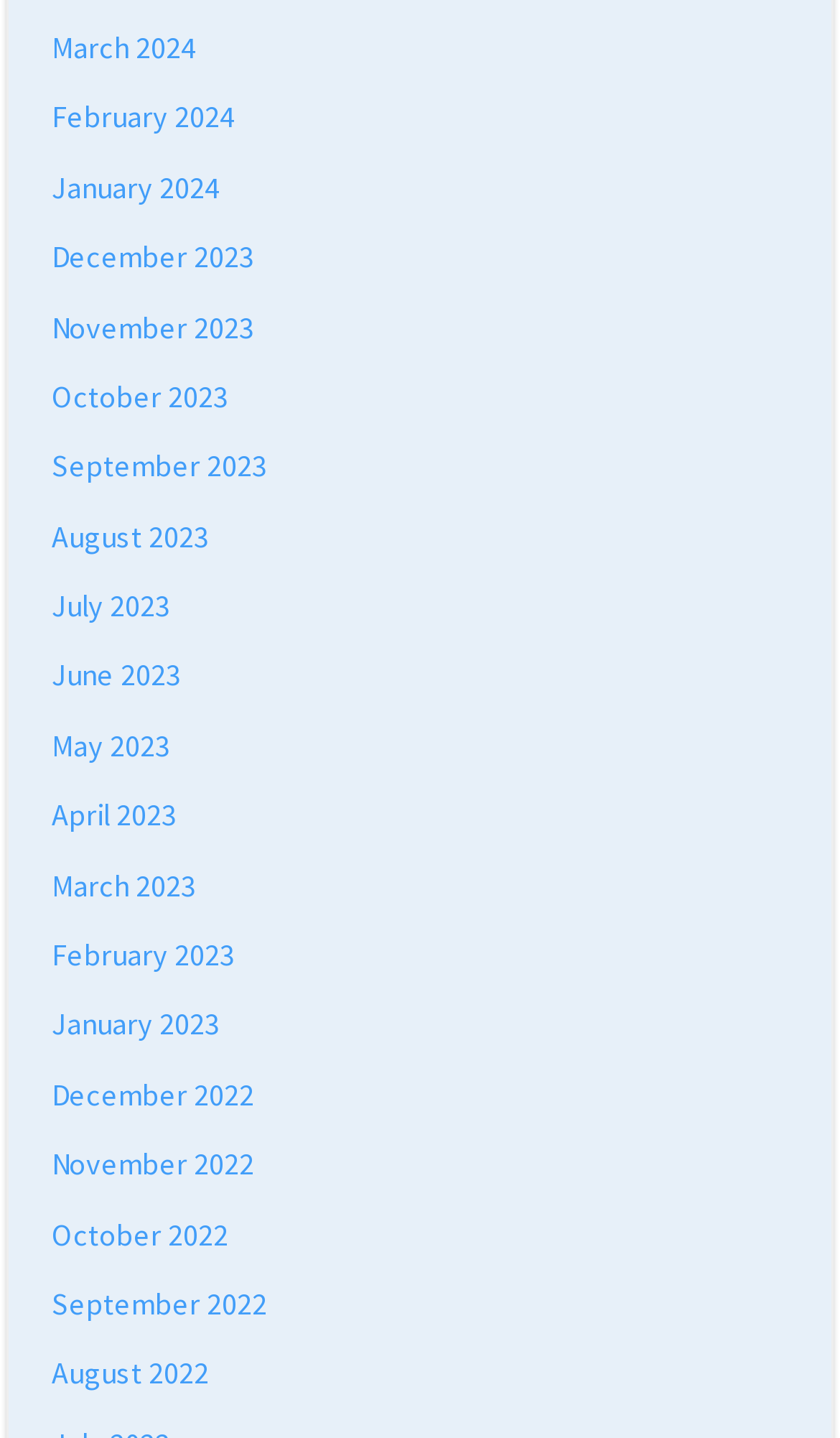Pinpoint the bounding box coordinates for the area that should be clicked to perform the following instruction: "go to February 2023".

[0.062, 0.65, 0.279, 0.677]